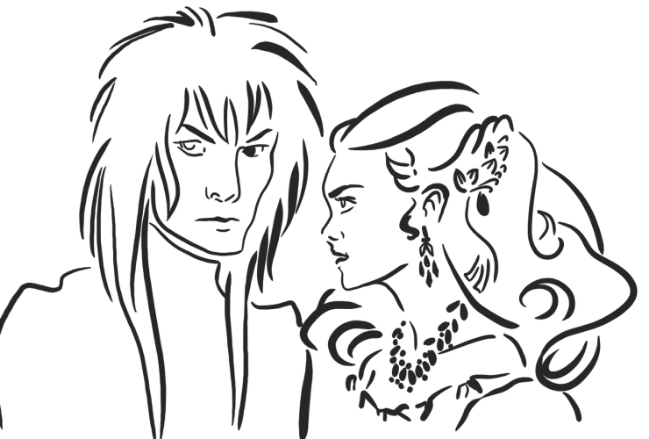Is the figure on the left male?
Based on the image, answer the question in a detailed manner.

Based on the caption, the figure on the left is described as having a 'commanding presence' and 'wild hair', which are characteristics often associated with male figures, leading me to conclude that the figure is male.